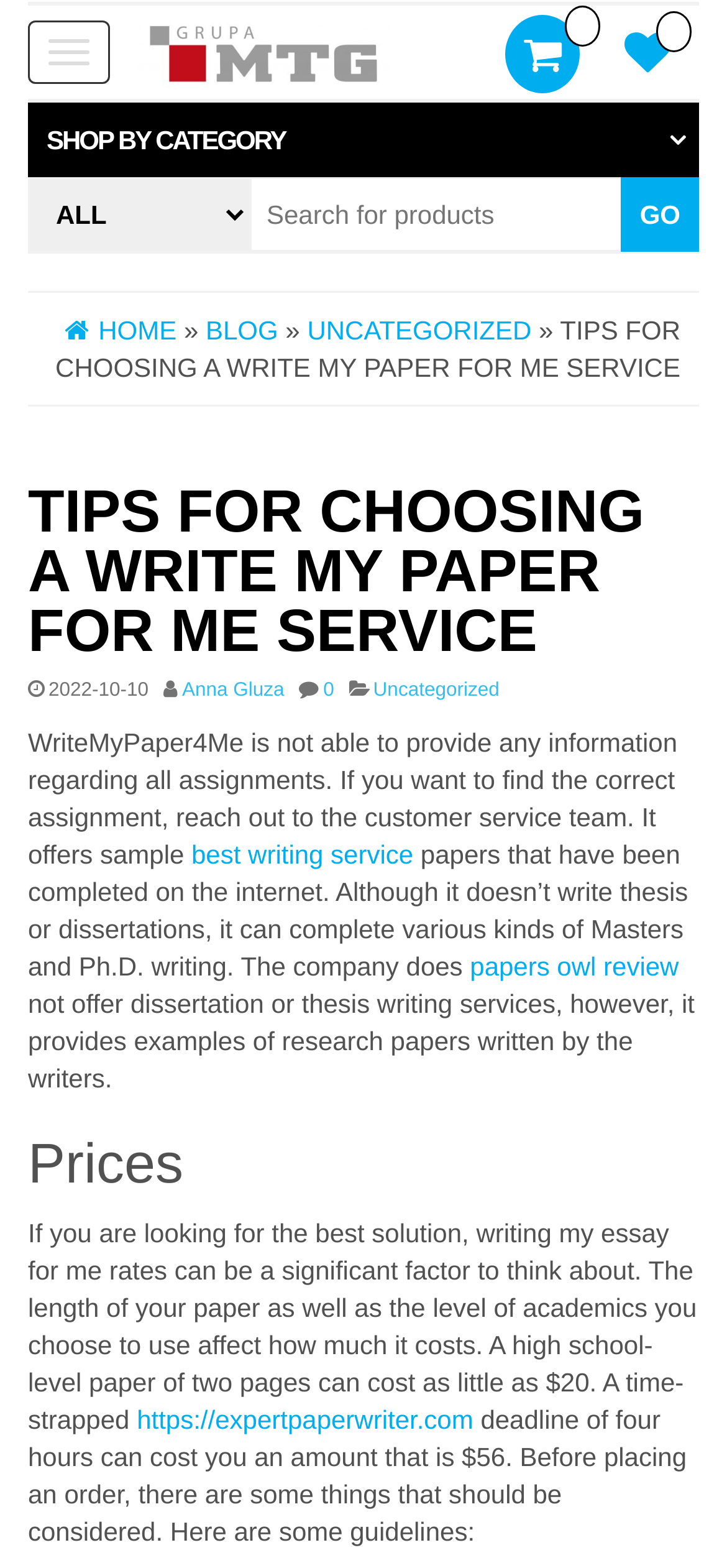Determine the bounding box coordinates of the clickable region to follow the instruction: "Click the toggle navigation button".

[0.038, 0.013, 0.151, 0.054]